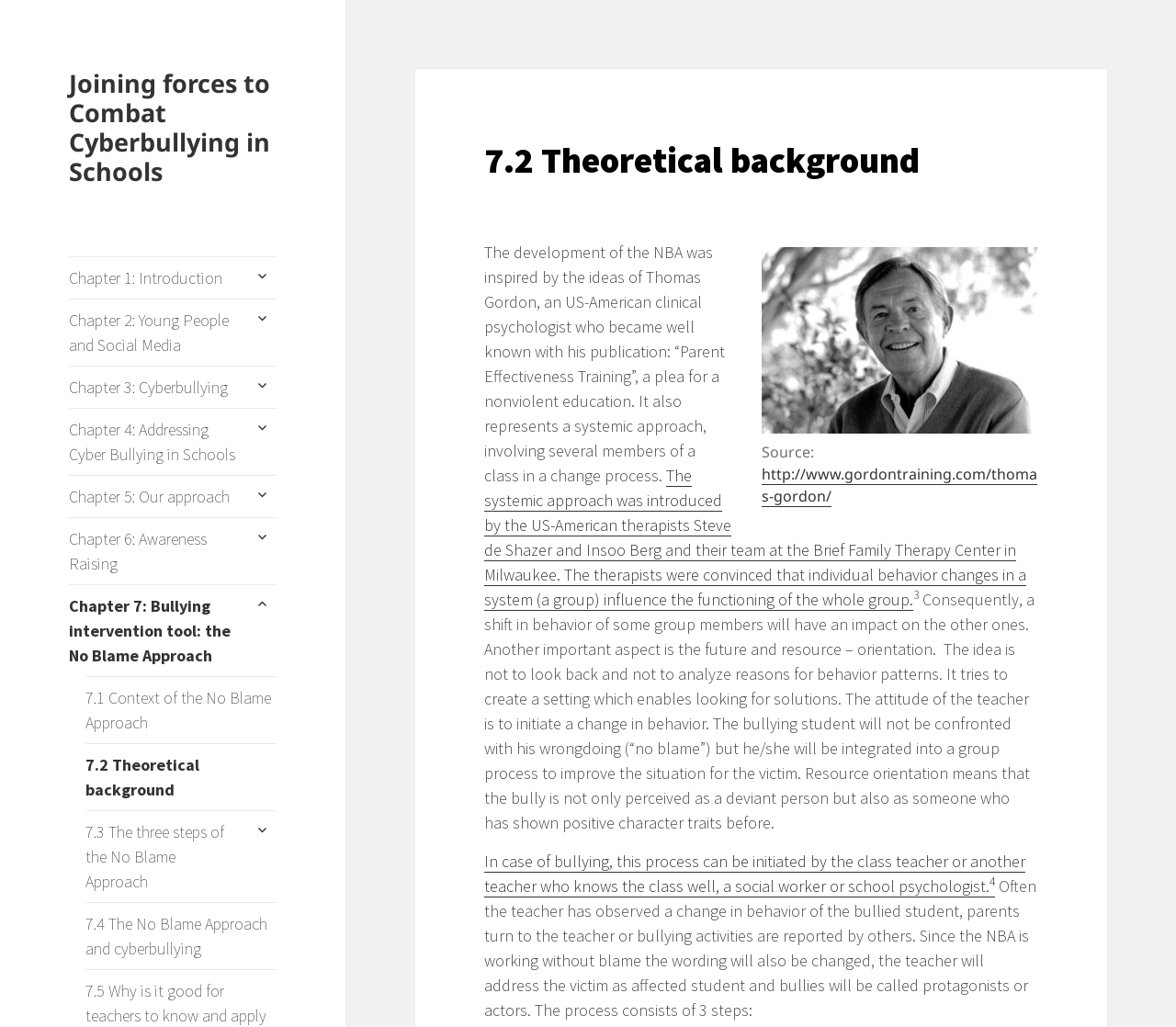How many steps are involved in the No Blame Approach process?
Give a single word or phrase as your answer by examining the image.

3